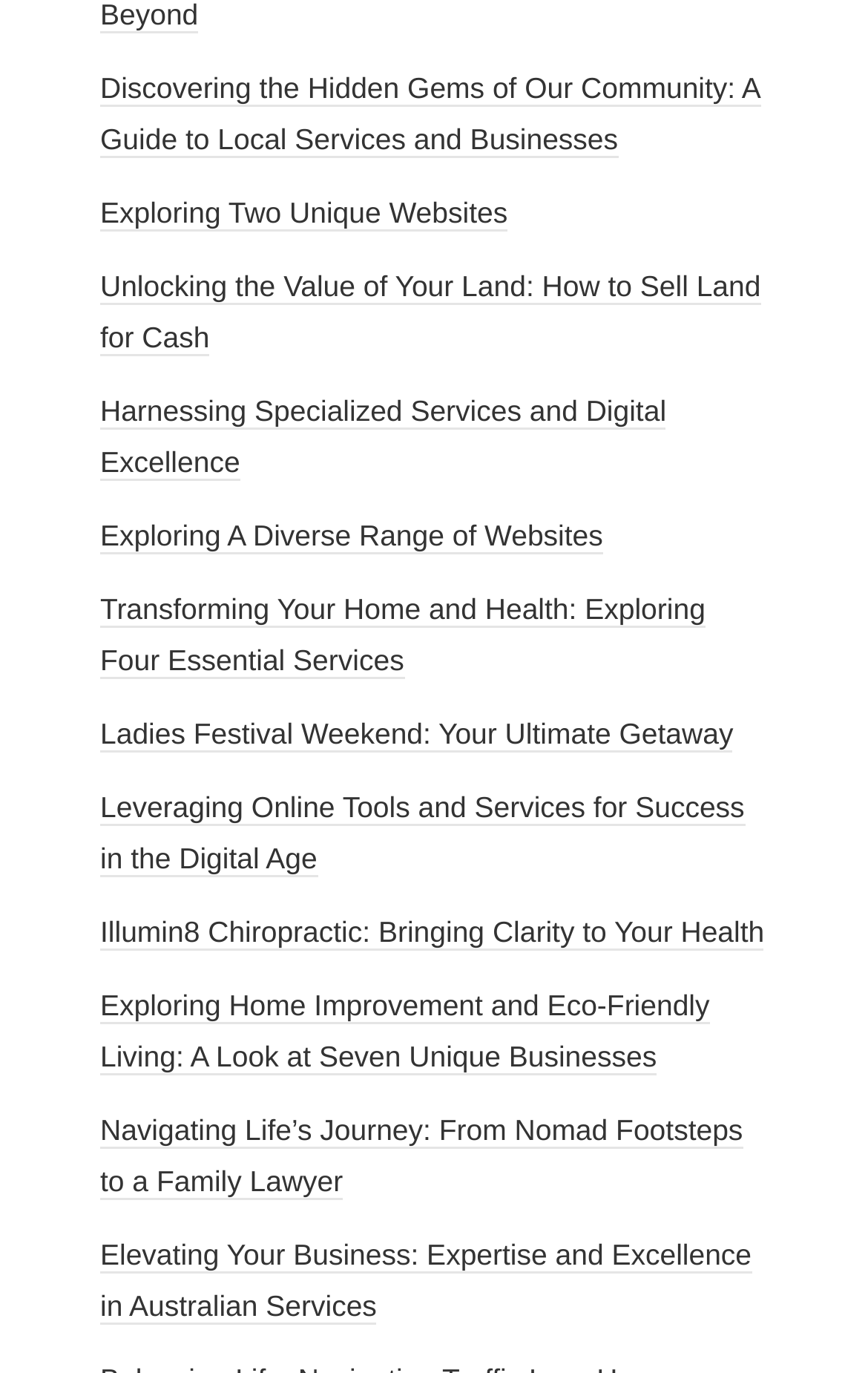What is the topic of the link 'Transforming Your Home and Health'?
Answer the question with a single word or phrase derived from the image.

Home and Health